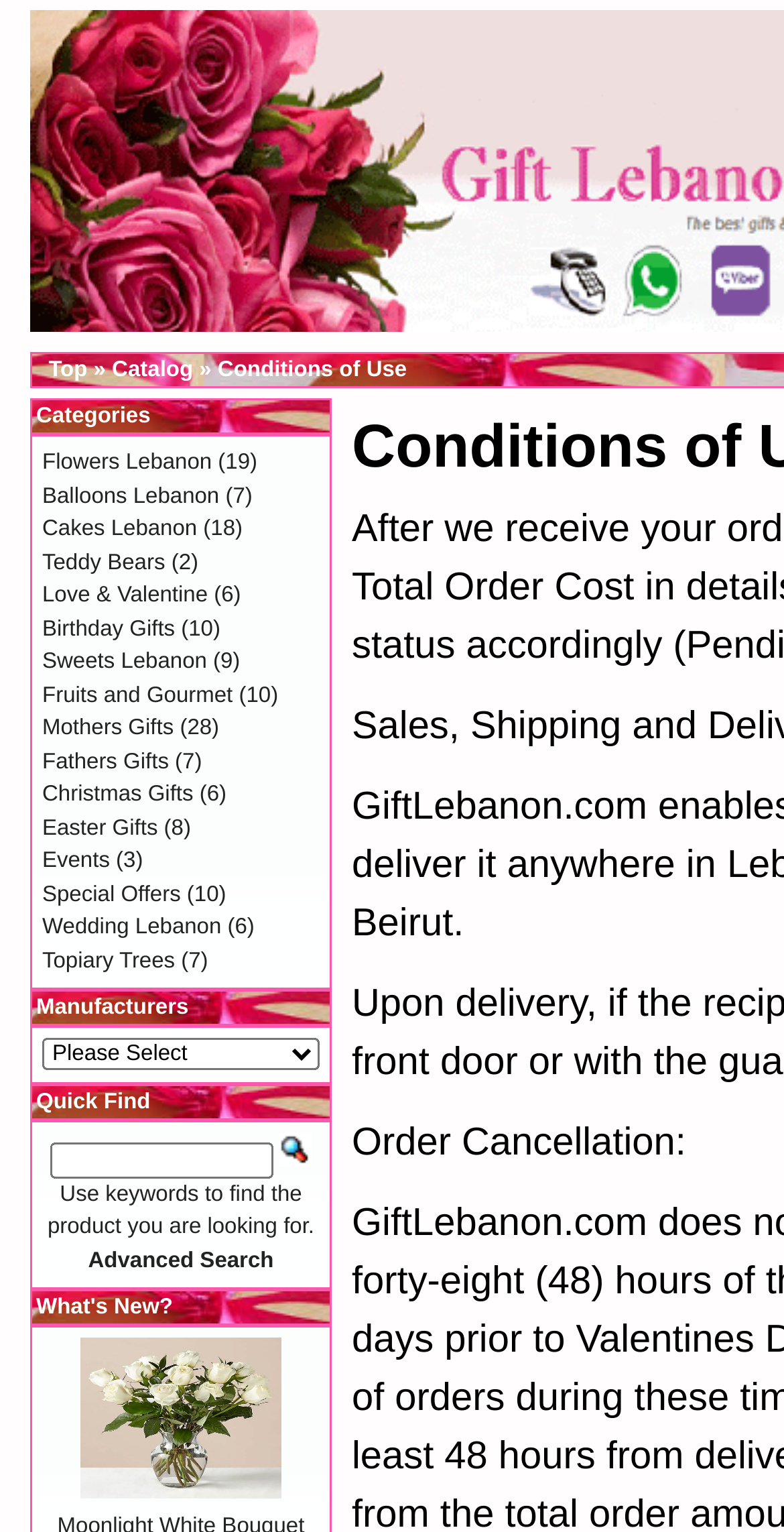What is the purpose of the 'Quick Find' feature?
Use the screenshot to answer the question with a single word or phrase.

To find products by keywords